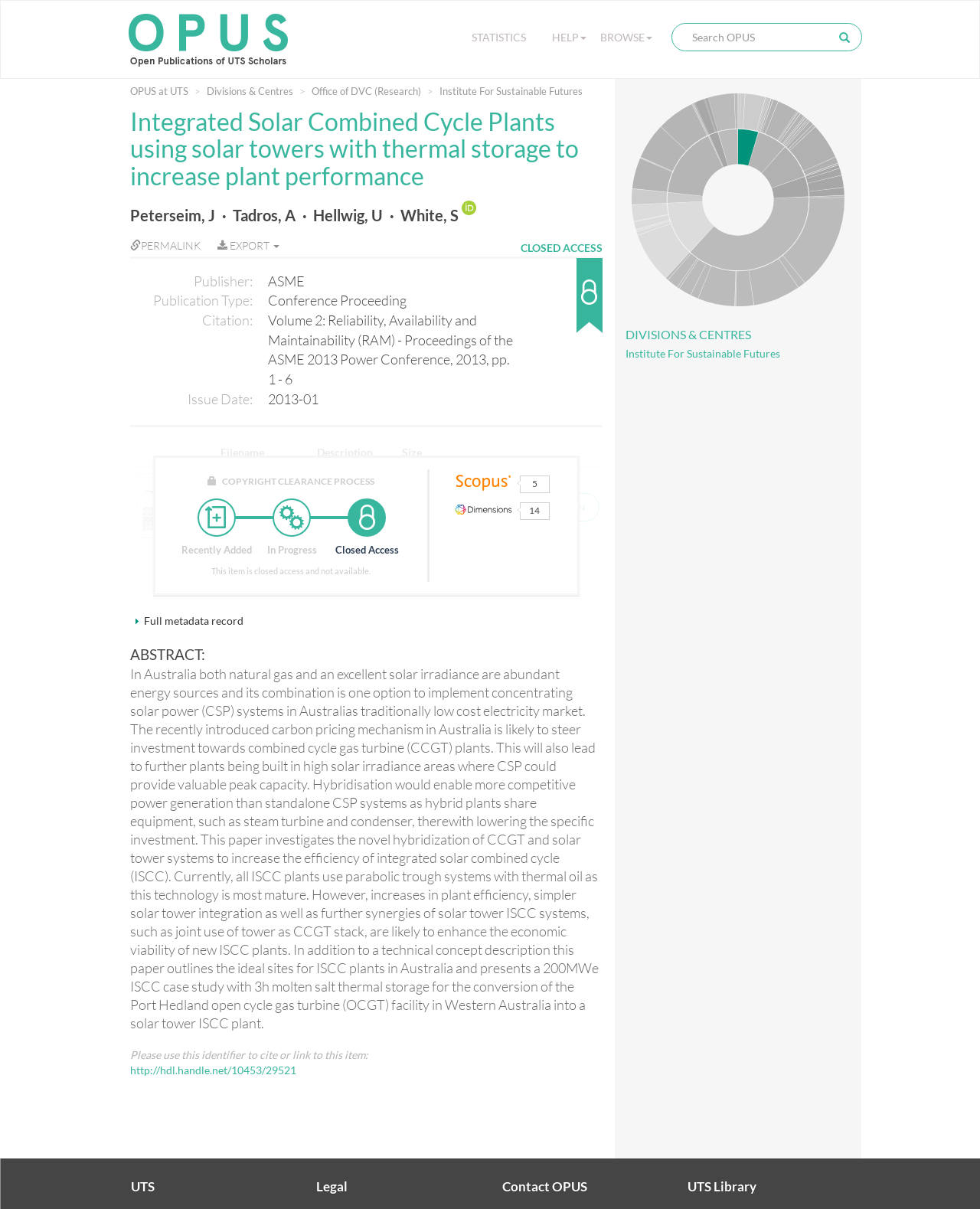Find the bounding box coordinates of the area to click in order to follow the instruction: "View or open the PDF file".

[0.526, 0.408, 0.612, 0.431]